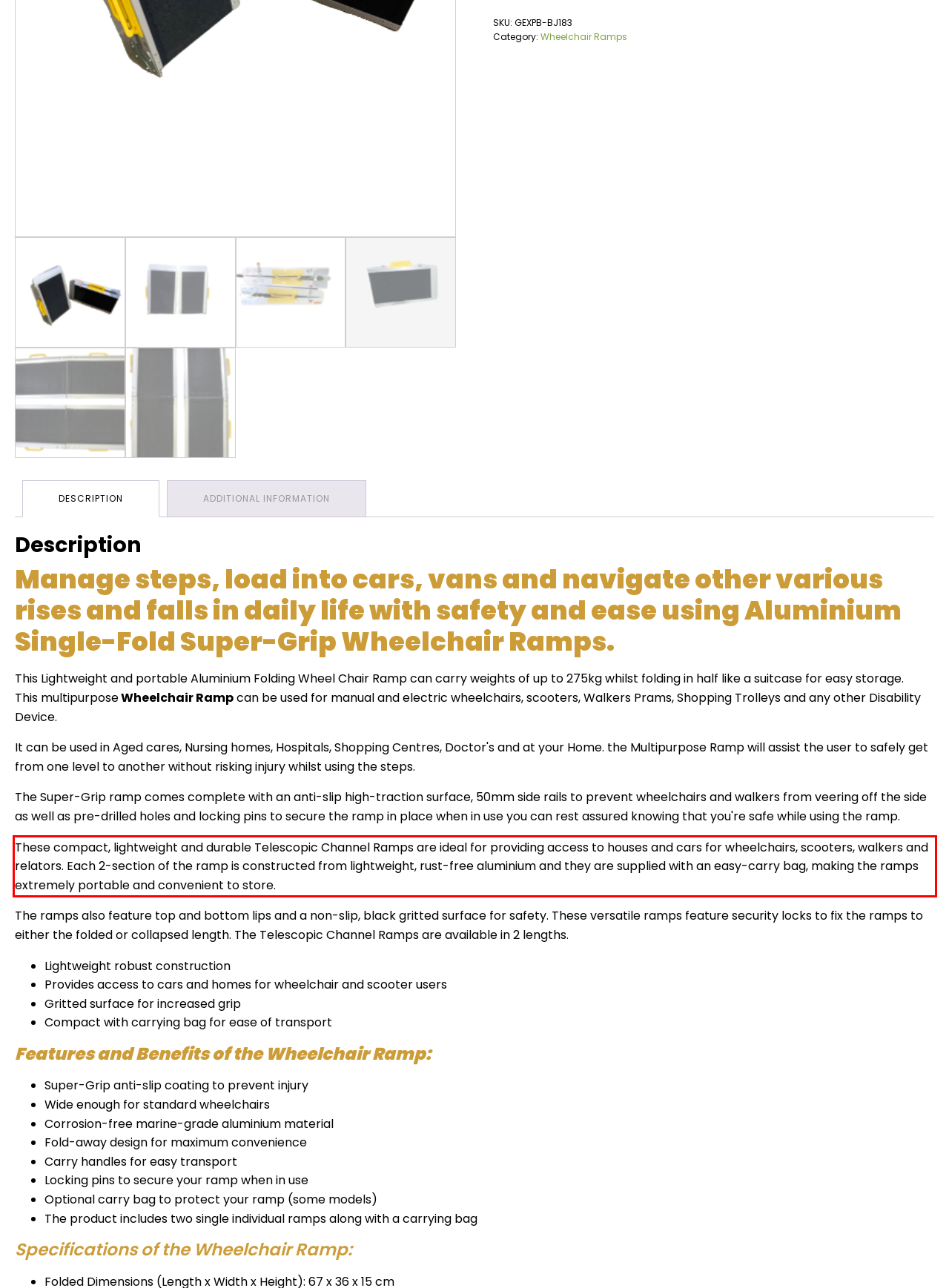Observe the screenshot of the webpage that includes a red rectangle bounding box. Conduct OCR on the content inside this red bounding box and generate the text.

These compact, lightweight and durable Telescopic Channel Ramps are ideal for providing access to houses and cars for wheelchairs, scooters, walkers and relators. Each 2-section of the ramp is constructed from lightweight, rust-free aluminium and they are supplied with an easy-carry bag, making the ramps extremely portable and convenient to store.